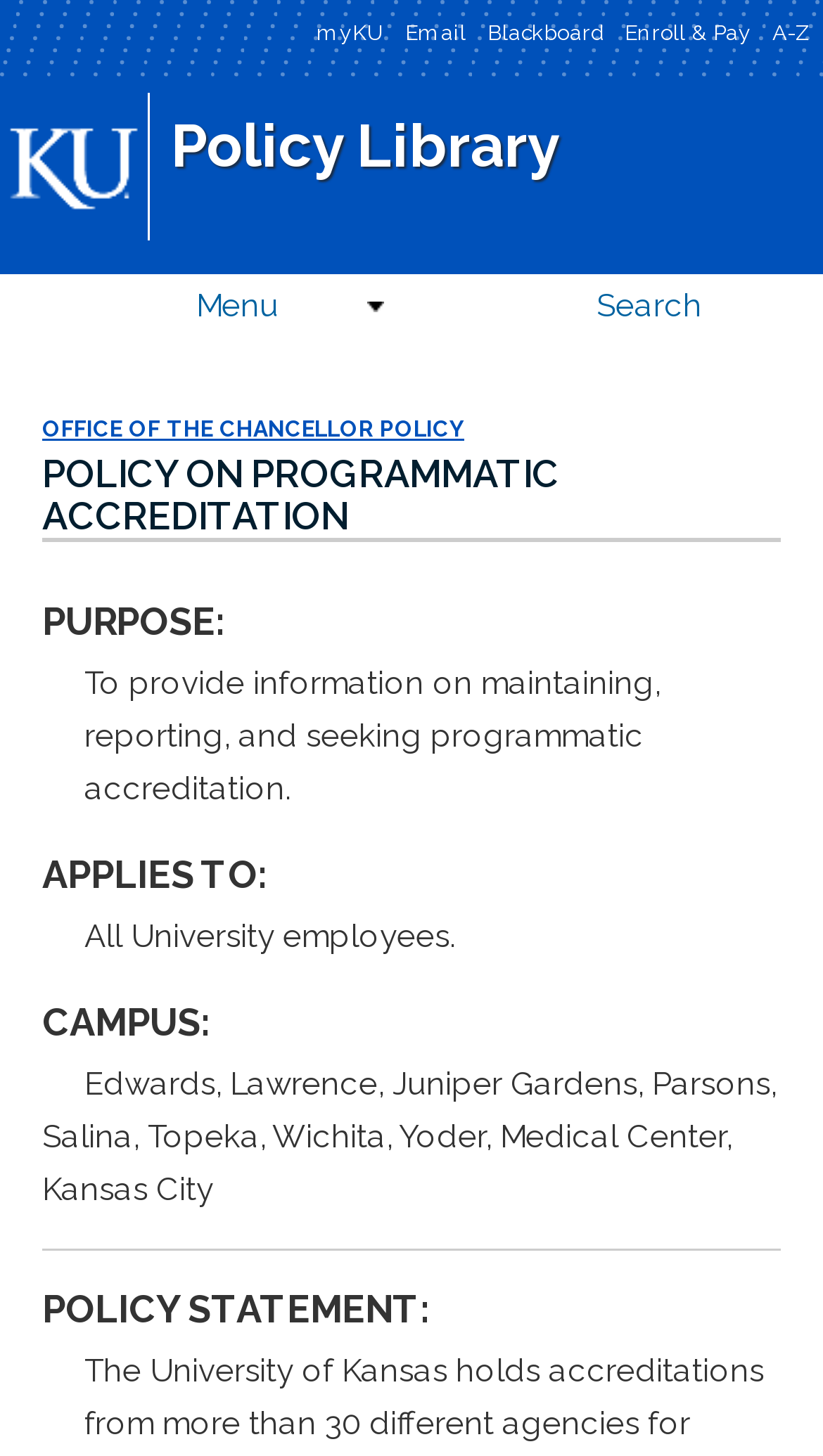Give a concise answer of one word or phrase to the question: 
How many campuses are listed?

9